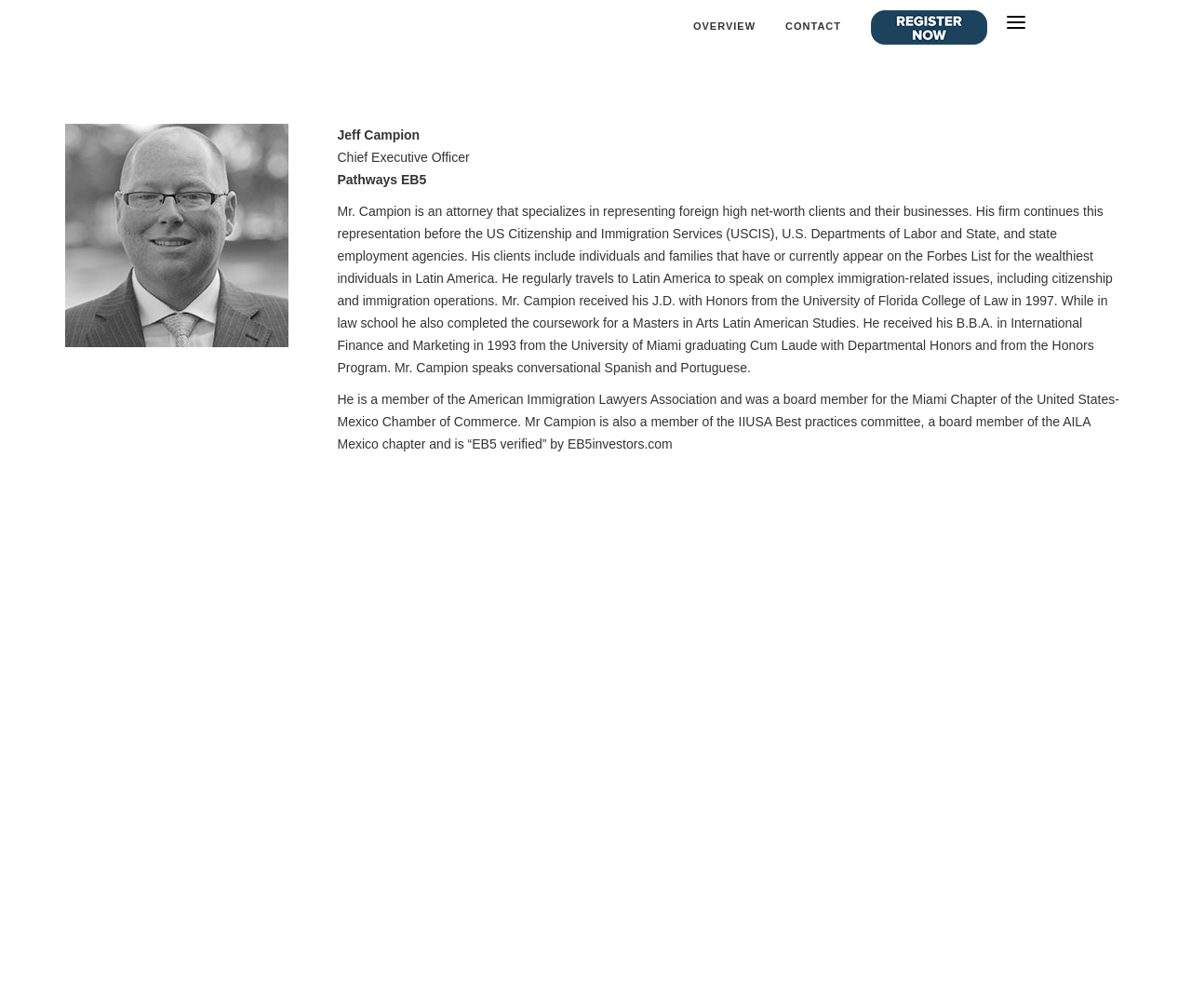Respond concisely with one word or phrase to the following query:
What is the highest educational degree Jeff Campion holds?

J.D.